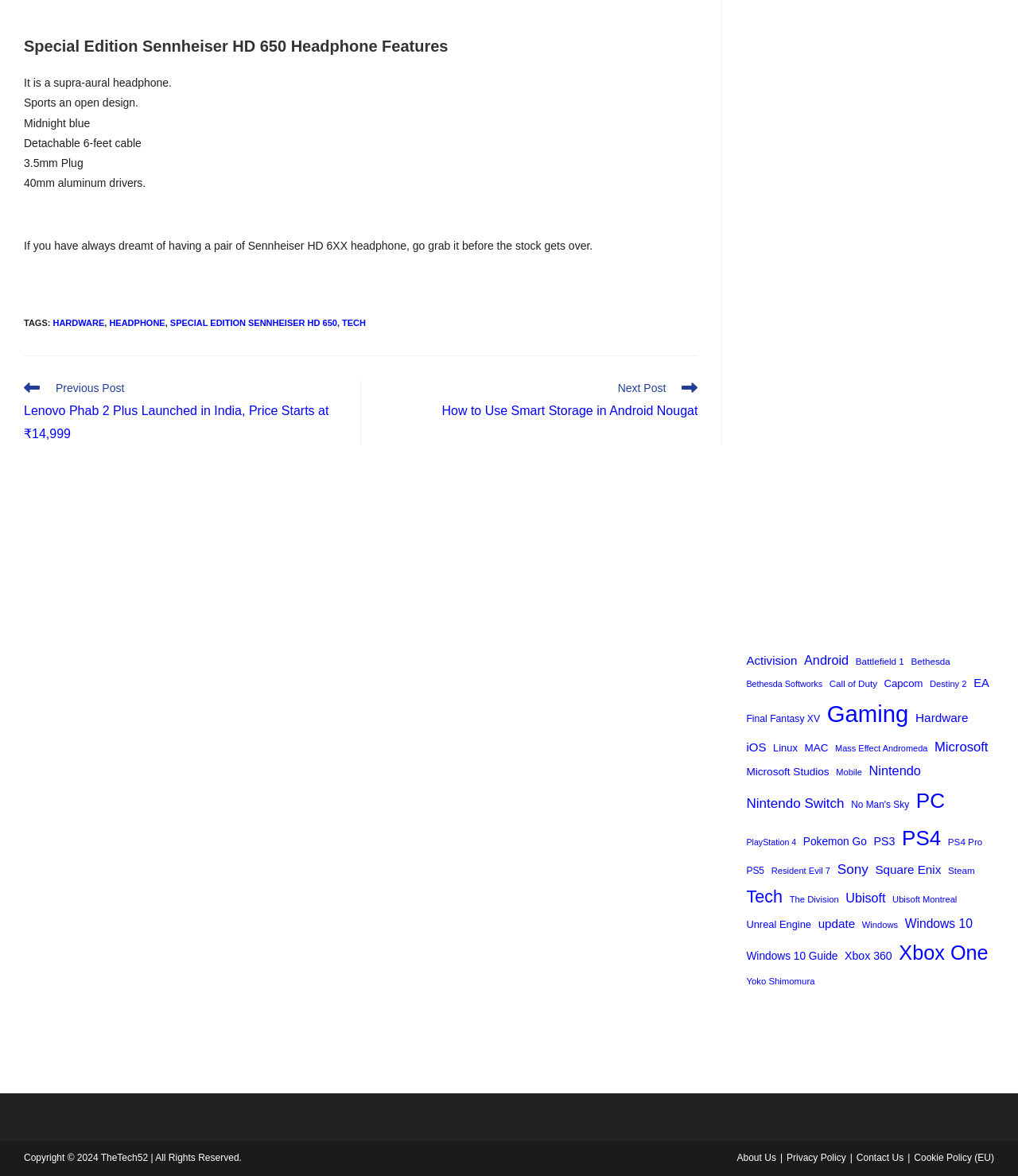Identify the bounding box coordinates of the element to click to follow this instruction: 'Read more articles'. Ensure the coordinates are four float values between 0 and 1, provided as [left, top, right, bottom].

[0.023, 0.302, 0.685, 0.379]